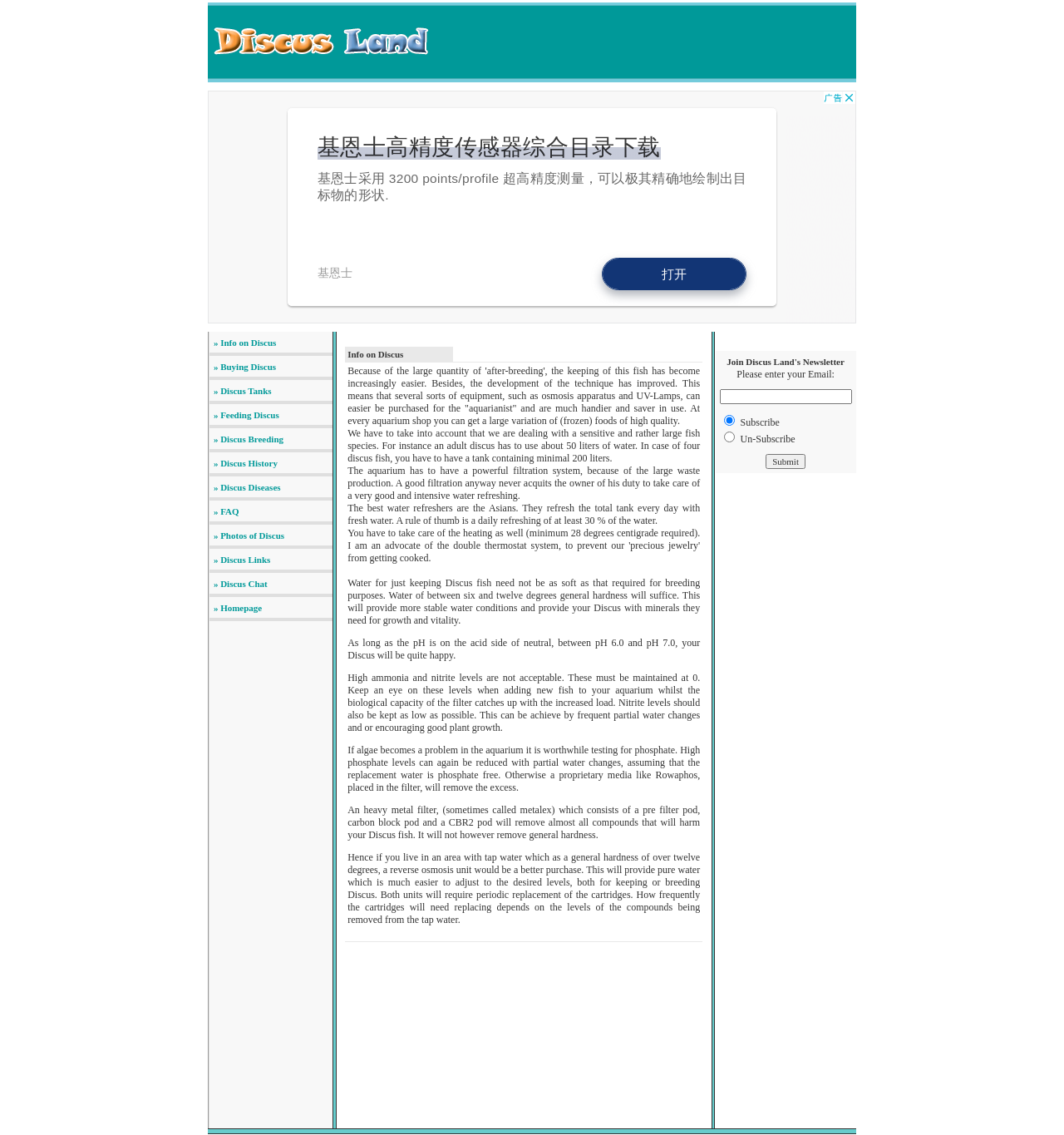Show me the bounding box coordinates of the clickable region to achieve the task as per the instruction: "Learn about 'Discus Tanks'".

[0.199, 0.34, 0.255, 0.348]